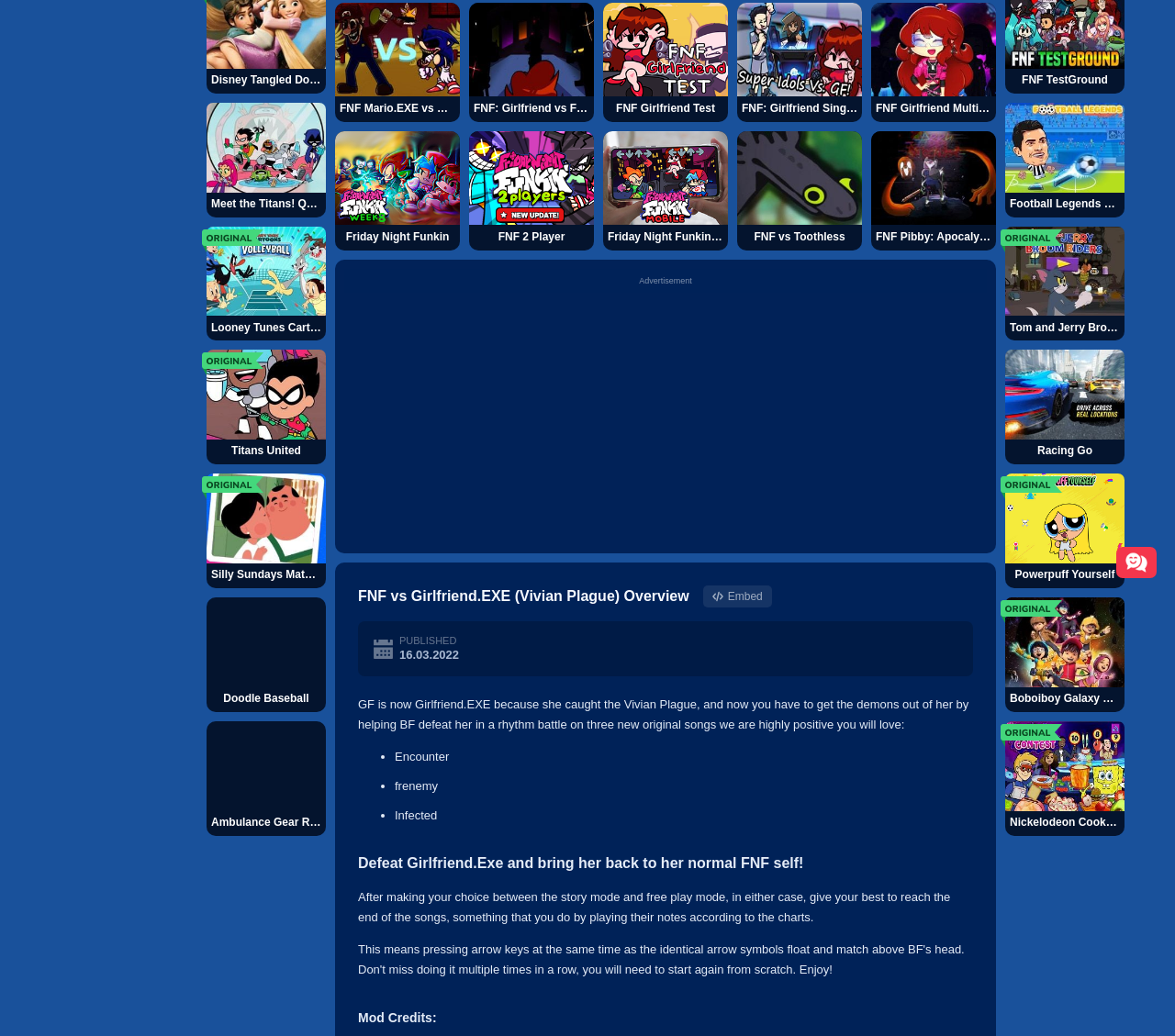Identify the bounding box for the element characterized by the following description: "Electrodiagnostics (EMG & NCS)".

None